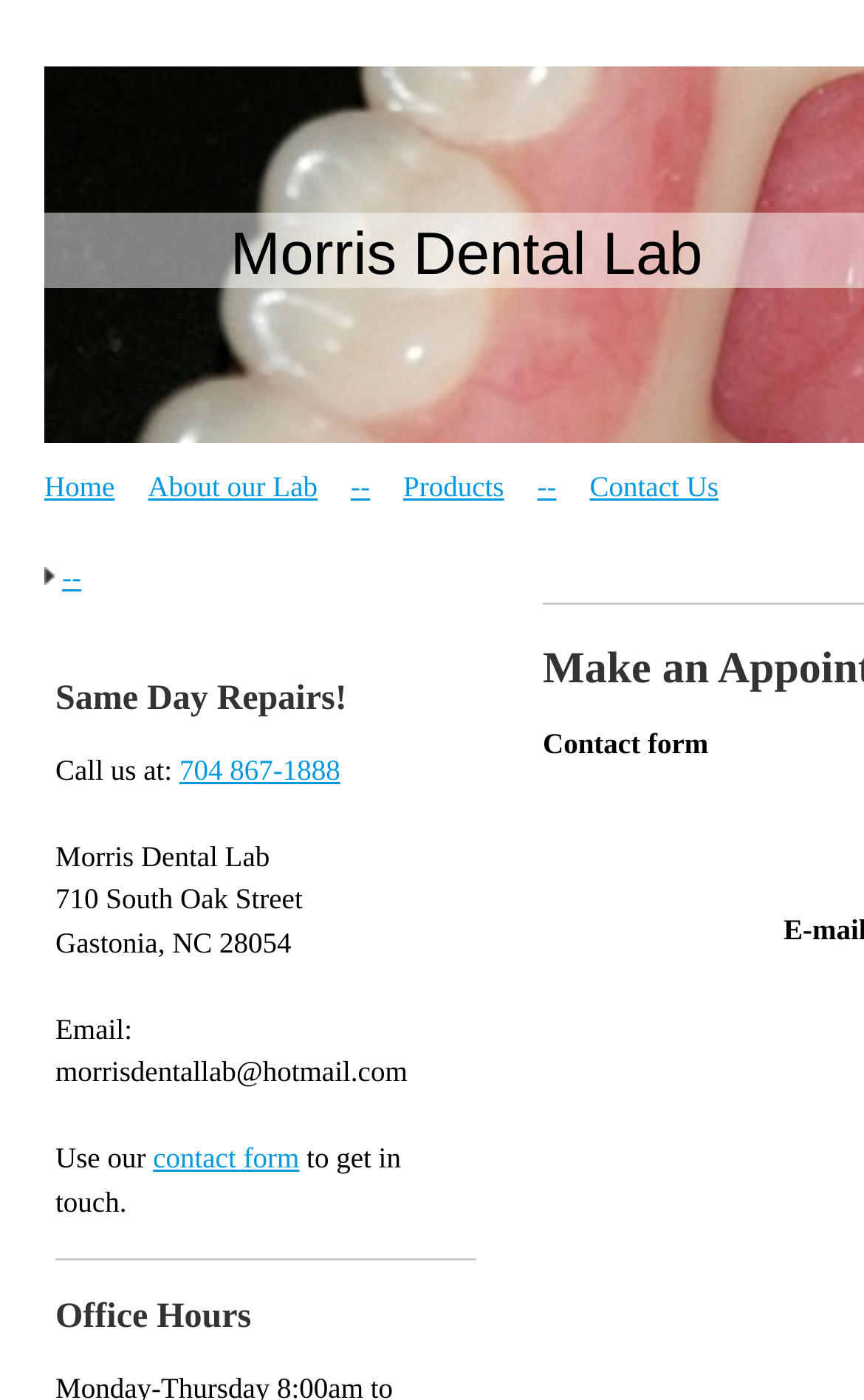Use the information in the screenshot to answer the question comprehensively: What is the section about below the contact information?

The section below the contact information is headed by the text 'Office Hours', which suggests that it contains information about the dental lab's operating hours. This is also confirmed by the heading element with the text 'Office Hours'.